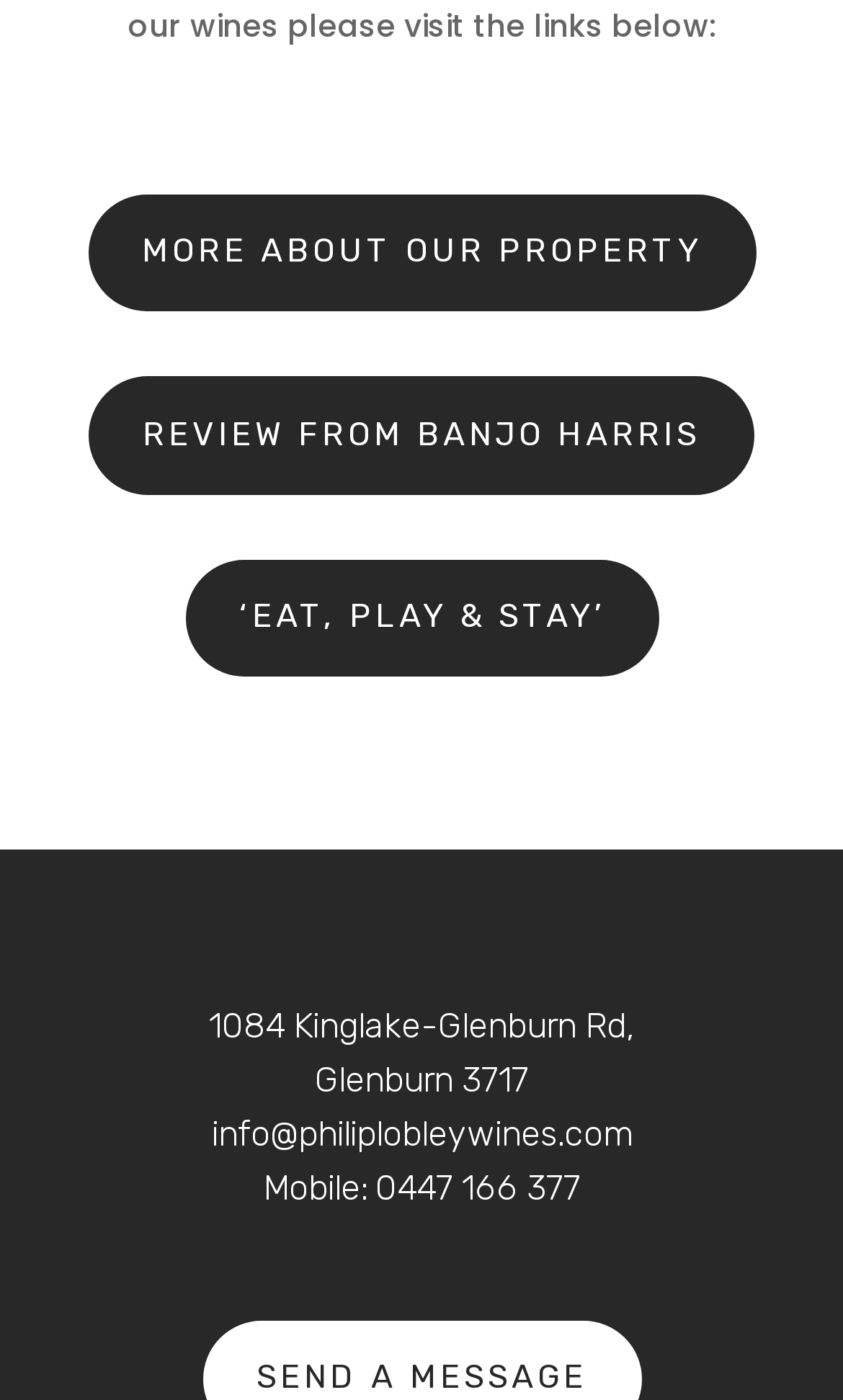Please give a succinct answer using a single word or phrase:
What type of link is 'MORE ABOUT OUR PROPERTY'?

Internal link